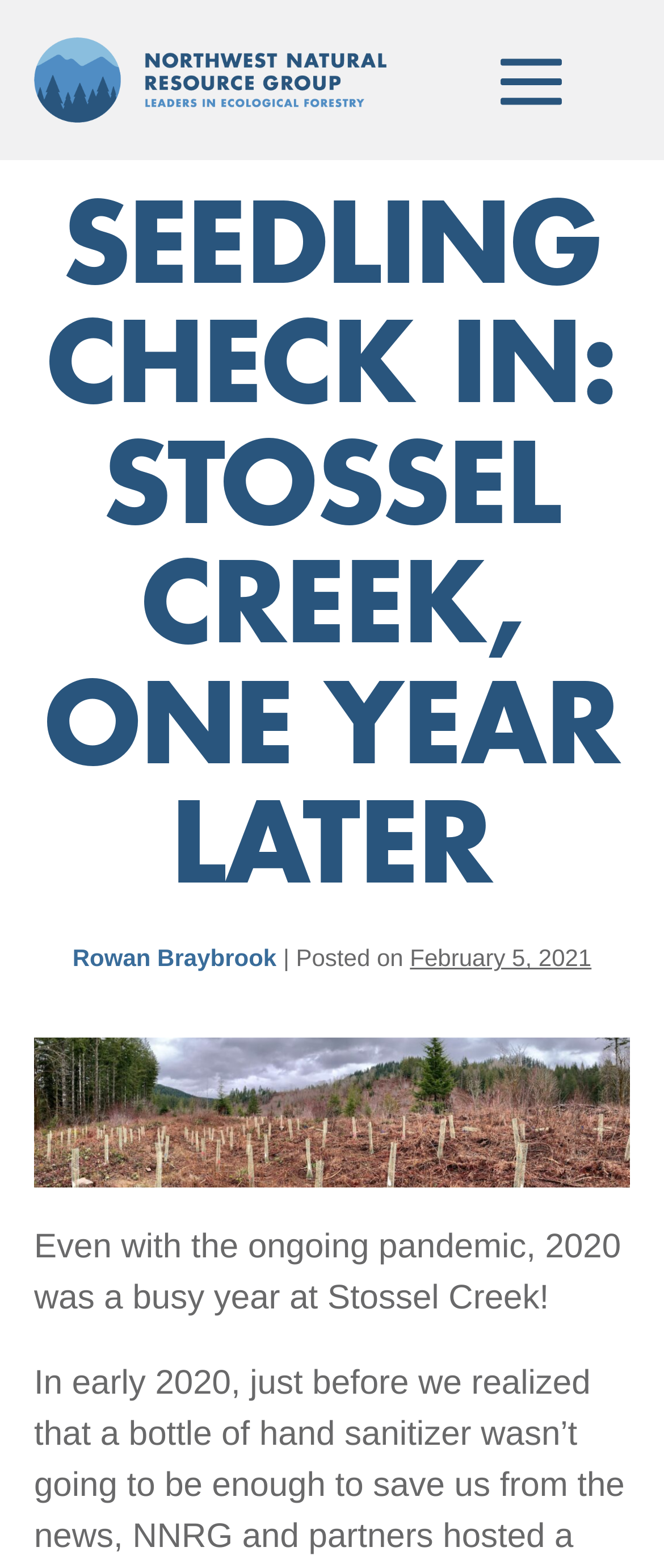Please respond in a single word or phrase: 
Is the mobile site navigation expanded?

False